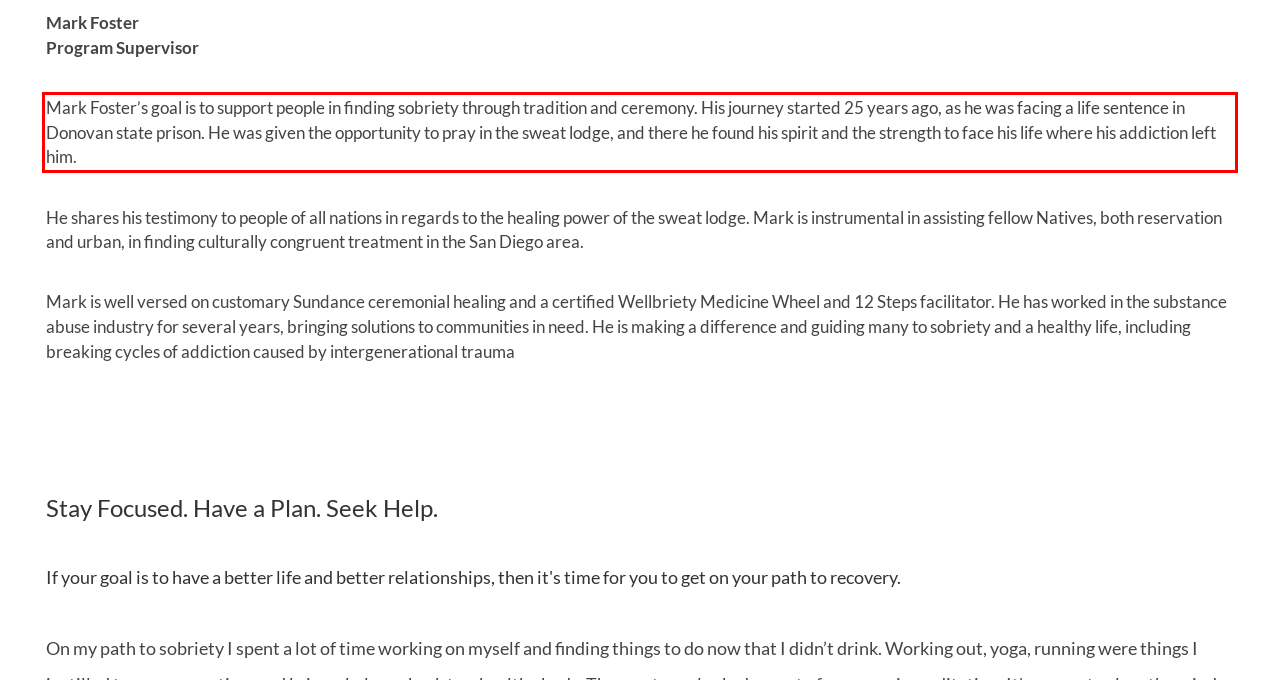Within the provided webpage screenshot, find the red rectangle bounding box and perform OCR to obtain the text content.

Mark Foster’s goal is to support people in finding sobriety through tradition and ceremony. His journey started 25 years ago, as he was facing a life sentence in Donovan state prison. He was given the opportunity to pray in the sweat lodge, and there he found his spirit and the strength to face his life where his addiction left him.